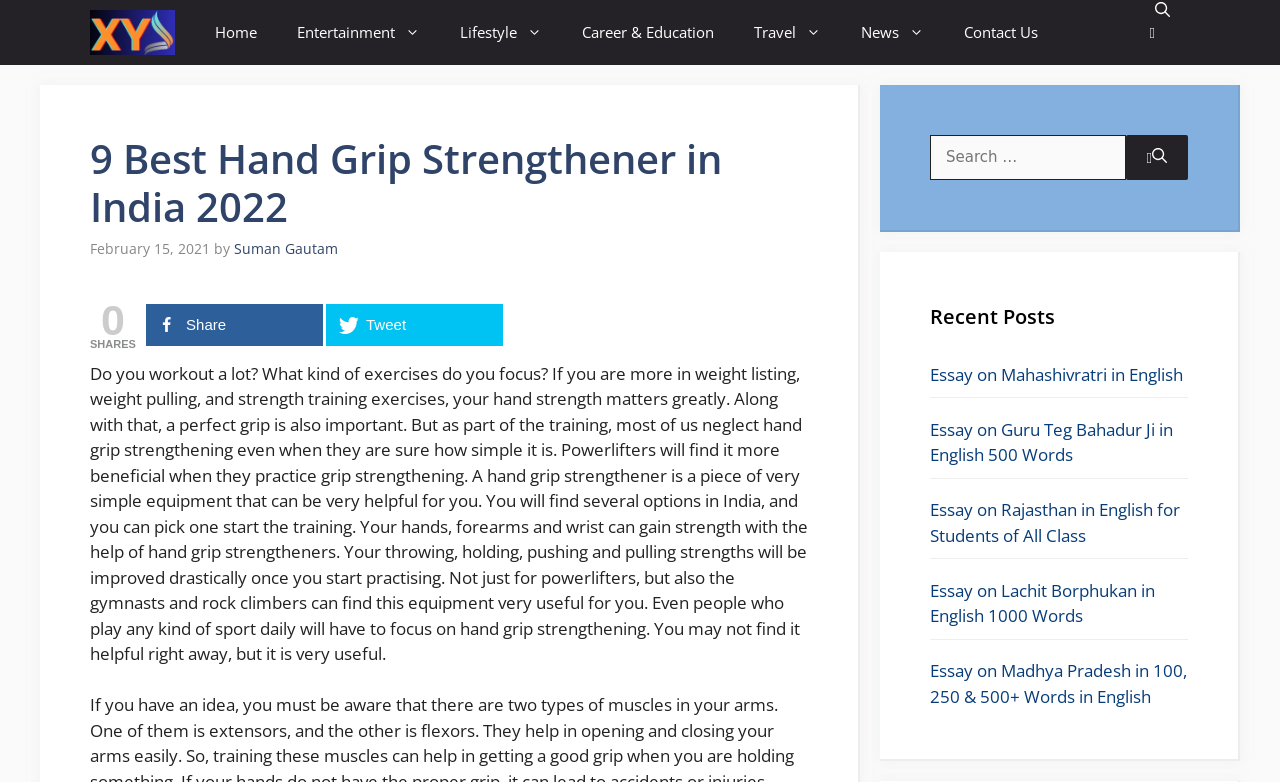Determine the bounding box coordinates of the clickable region to carry out the instruction: "Click on the 'Contact Us' link".

[0.737, 0.0, 0.826, 0.083]